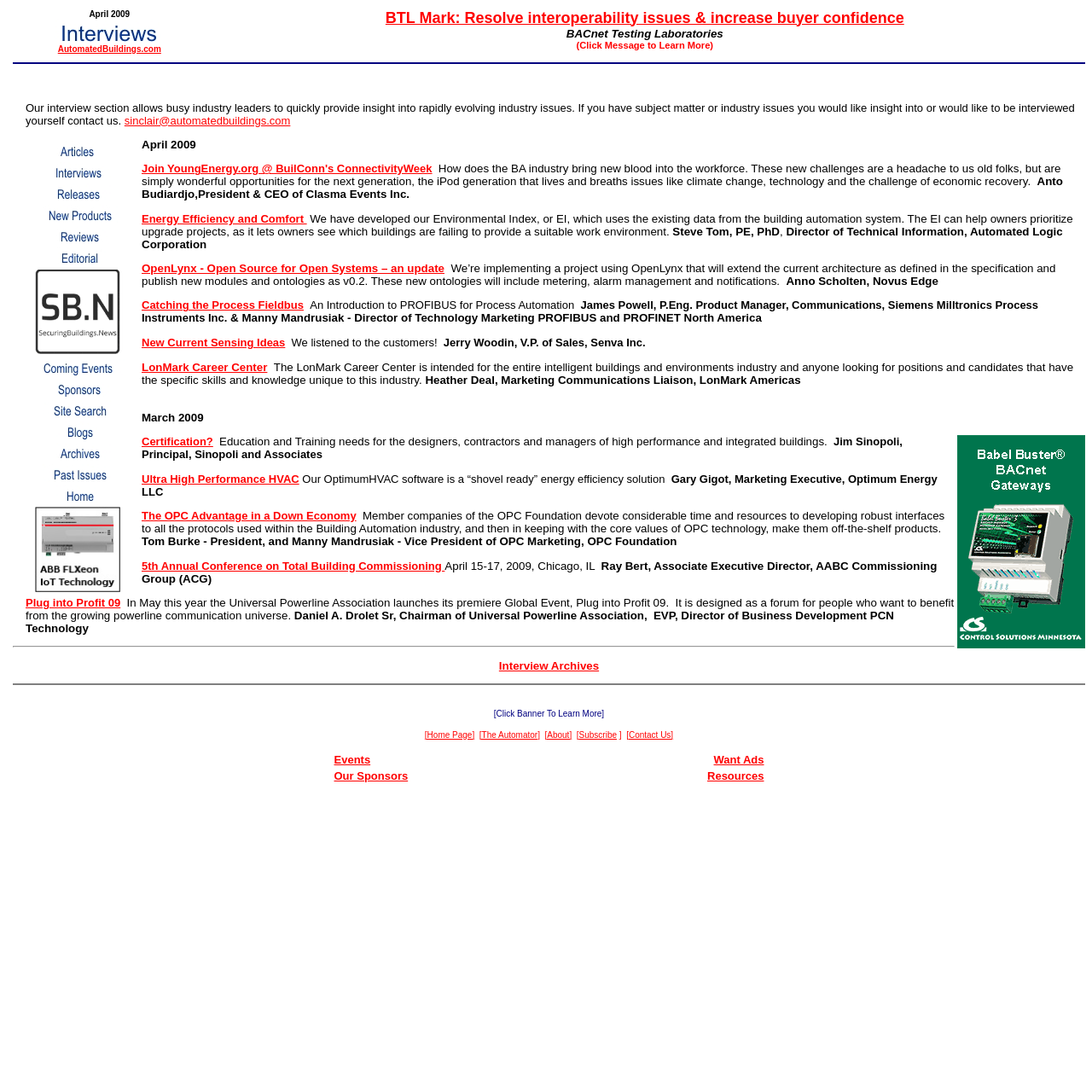Locate the bounding box coordinates of the element you need to click to accomplish the task described by this instruction: "View the 'Interviews' section".

[0.014, 0.154, 0.127, 0.167]